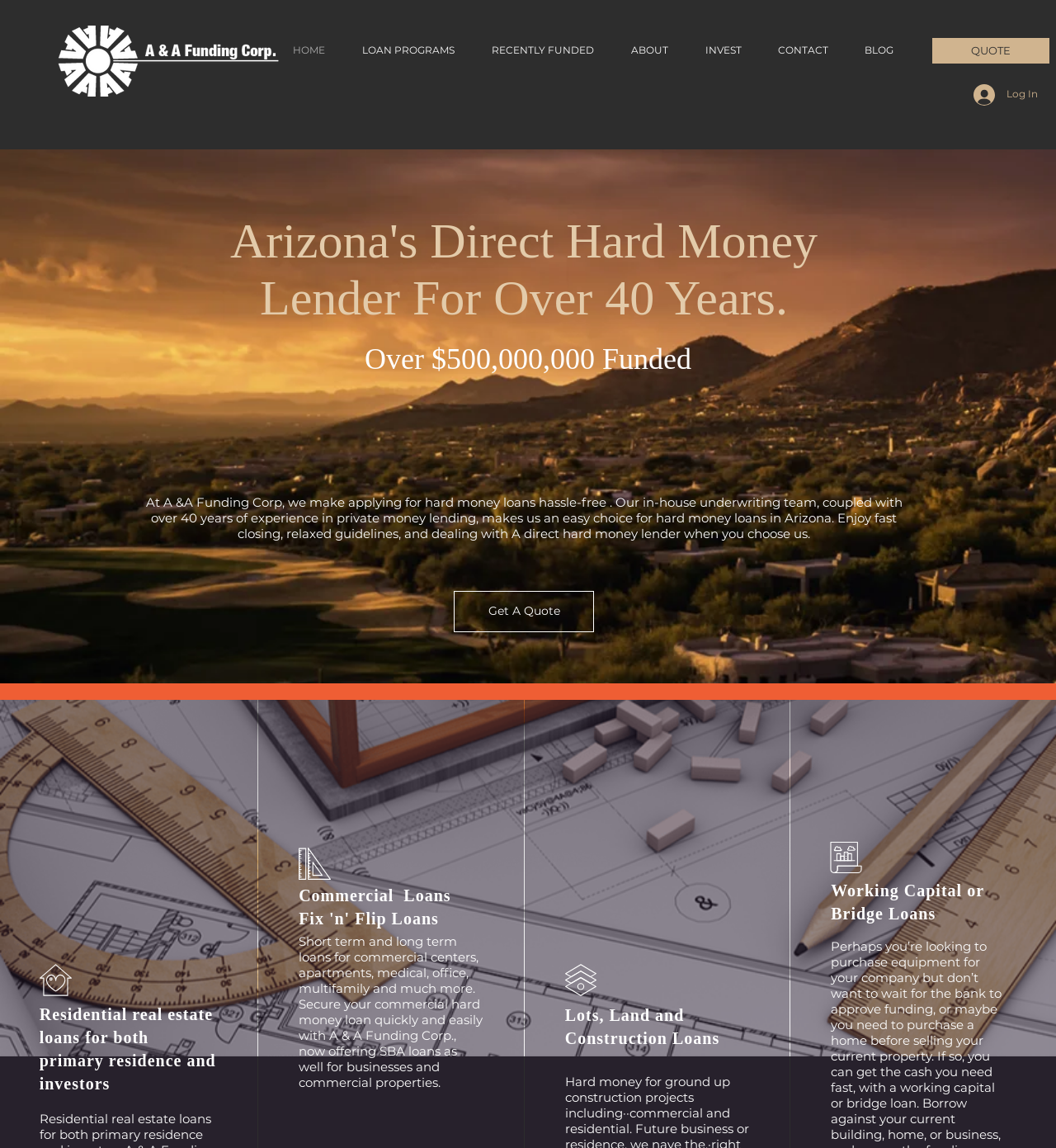Please specify the bounding box coordinates of the area that should be clicked to accomplish the following instruction: "Go to NSW Government website". The coordinates should consist of four float numbers between 0 and 1, i.e., [left, top, right, bottom].

None